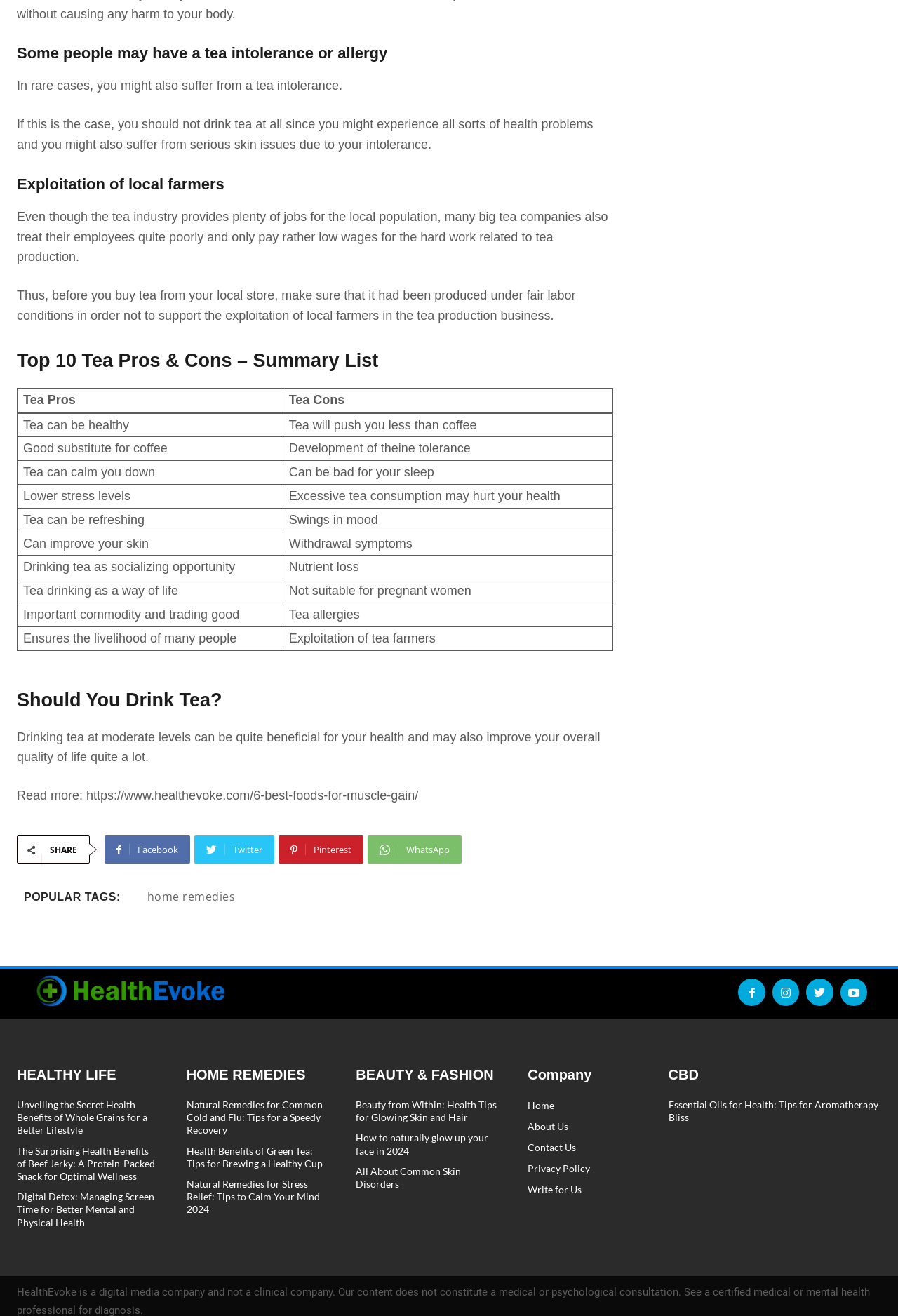How many rows are in the table?
Answer with a single word or phrase by referring to the visual content.

10